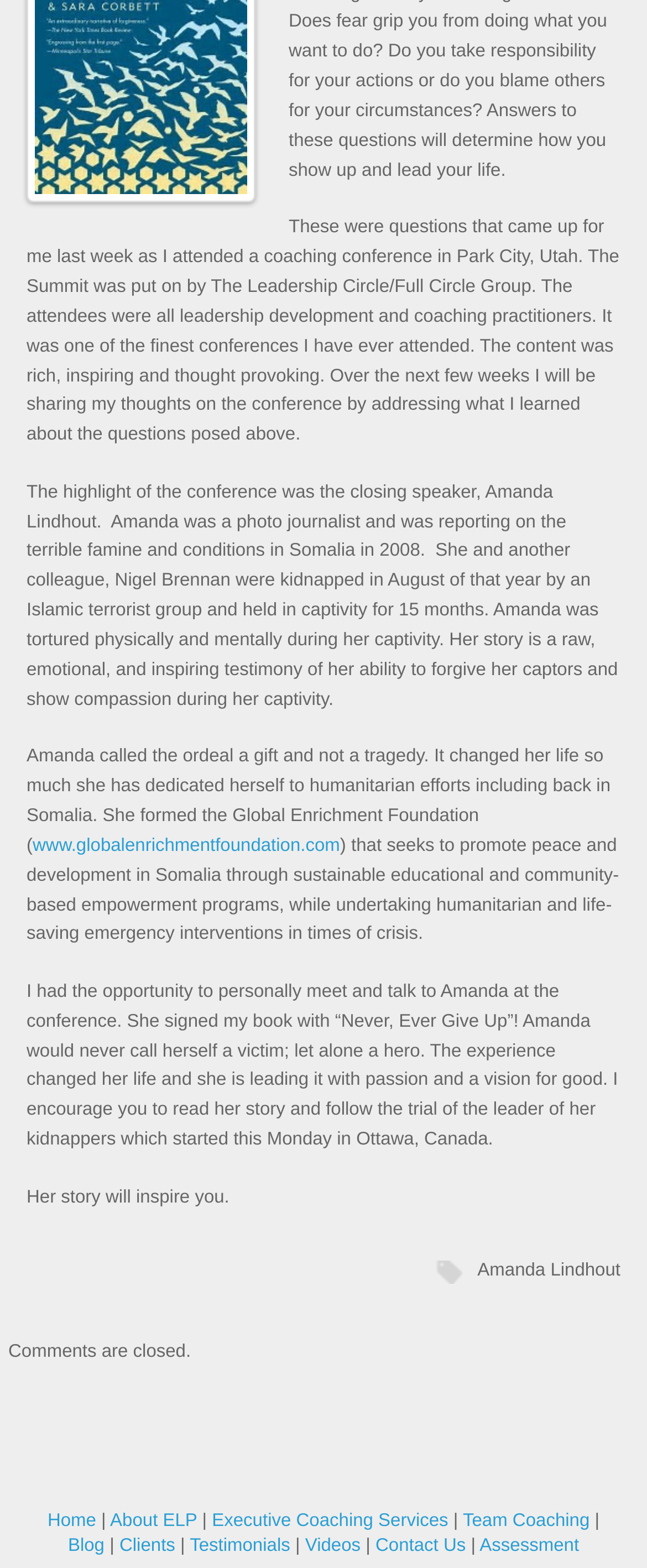Determine the bounding box coordinates for the area that needs to be clicked to fulfill this task: "read Amanda Lindhout's story". The coordinates must be given as four float numbers between 0 and 1, i.e., [left, top, right, bottom].

[0.738, 0.803, 0.959, 0.818]